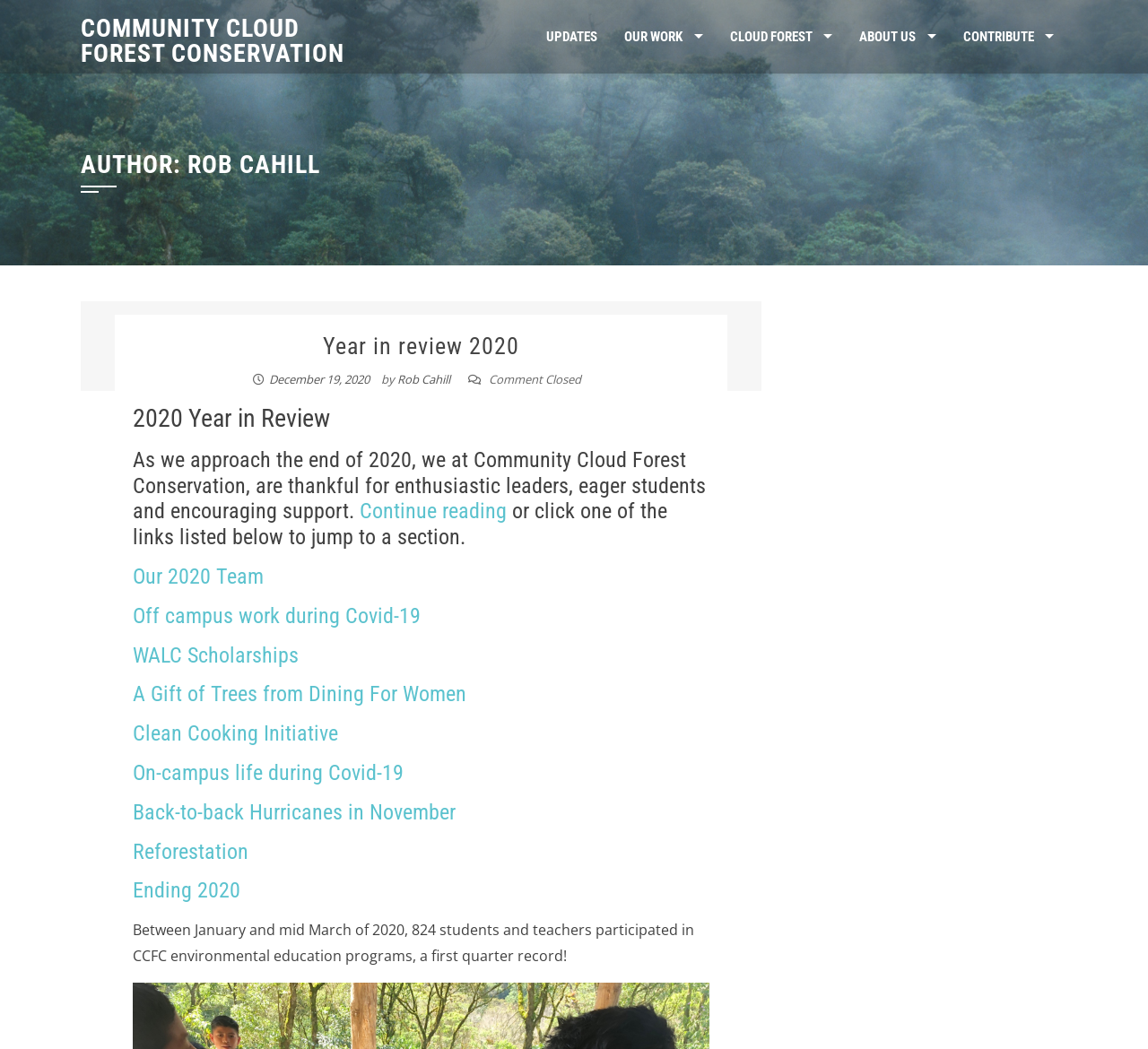Answer the following in one word or a short phrase: 
Who is the author of the article?

Rob Cahill